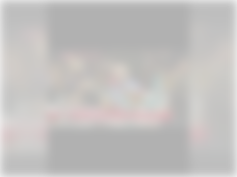Break down the image and describe each part extensively.

The image features an article titled "US president Joe Biden fall asleep during his meeting with victims of the Maui fires in Hawaii." This piece likely discusses a notable moment during a recent formal meeting where President Biden was observed dozing off while engaging with survivors of the catastrophic fires in Maui. The context emphasizes the ongoing recovery efforts and the emotional weight of the discussions surrounding the tragic events that impacted many lives. The image accompanying the title typically aims to draw attention to the article's content, highlighting its relevance and urgency to readers.